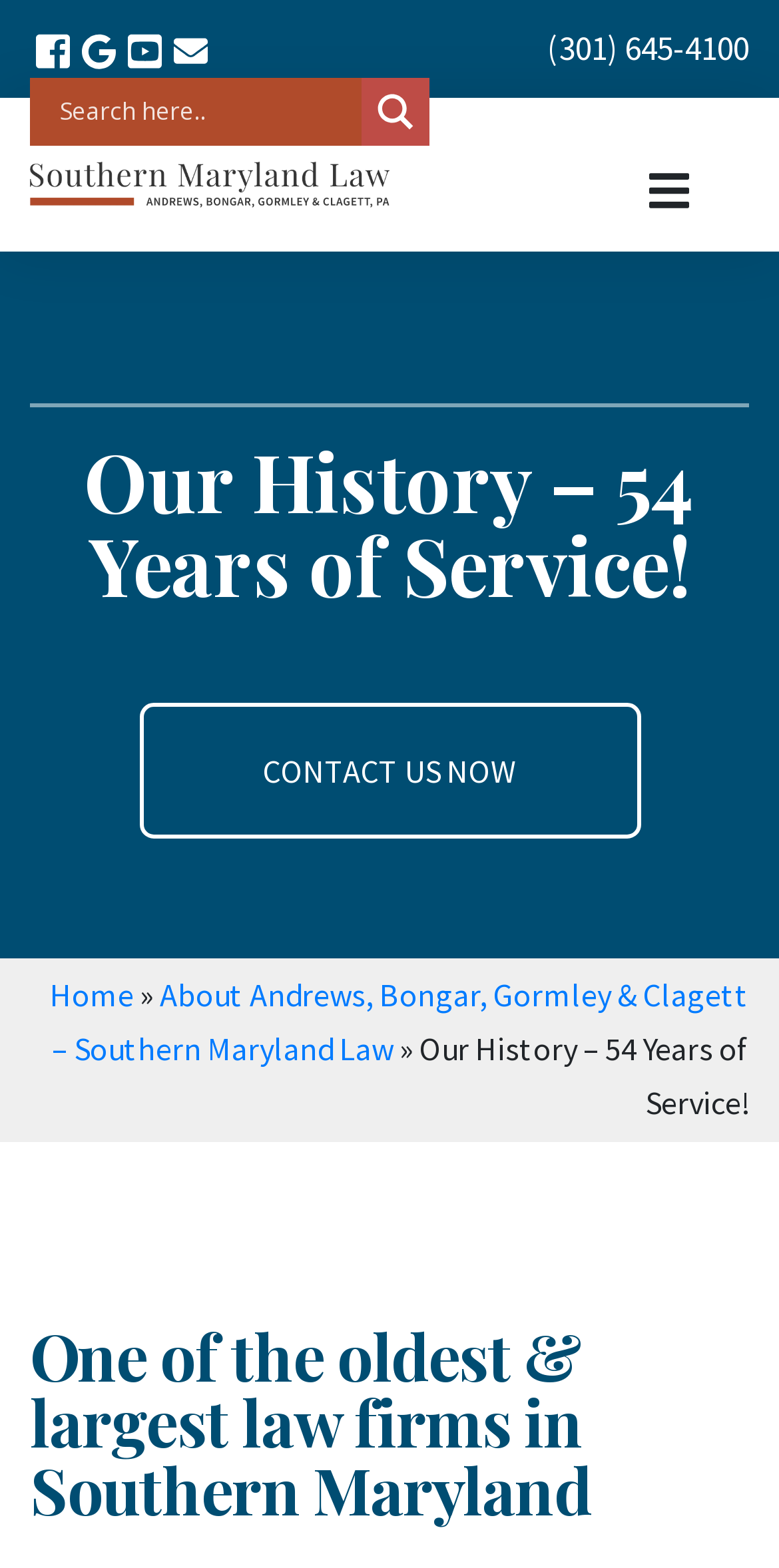Produce an elaborate caption capturing the essence of the webpage.

This webpage is about the history of a law firm, Southern Maryland Law, which has been serving the Southern Maryland community since 1964. At the top of the page, there are four links aligned horizontally, followed by a search form with a search input box and a search magnifier button. To the right of the search form, there is a phone number link, (301) 645-4100.

Below the top section, there is a logo of Southern Maryland Law, accompanied by a horizontal separator line. The main content of the page starts with a heading, "Our History – 54 Years of Service!", which is followed by a paragraph of text describing the law firm's history. 

On the right side of the page, there is a call-to-action link, "CONTACT US NOW", in a prominent position. At the bottom of the page, there are navigation links, including "Home" and "About Andrews, Bongar, Gormley & Clagett – Southern Maryland Law", separated by a right-pointing arrow symbol. 

Finally, there is a subheading, "One of the oldest & largest law firms in Southern Maryland", which summarizes the law firm's reputation and experience.